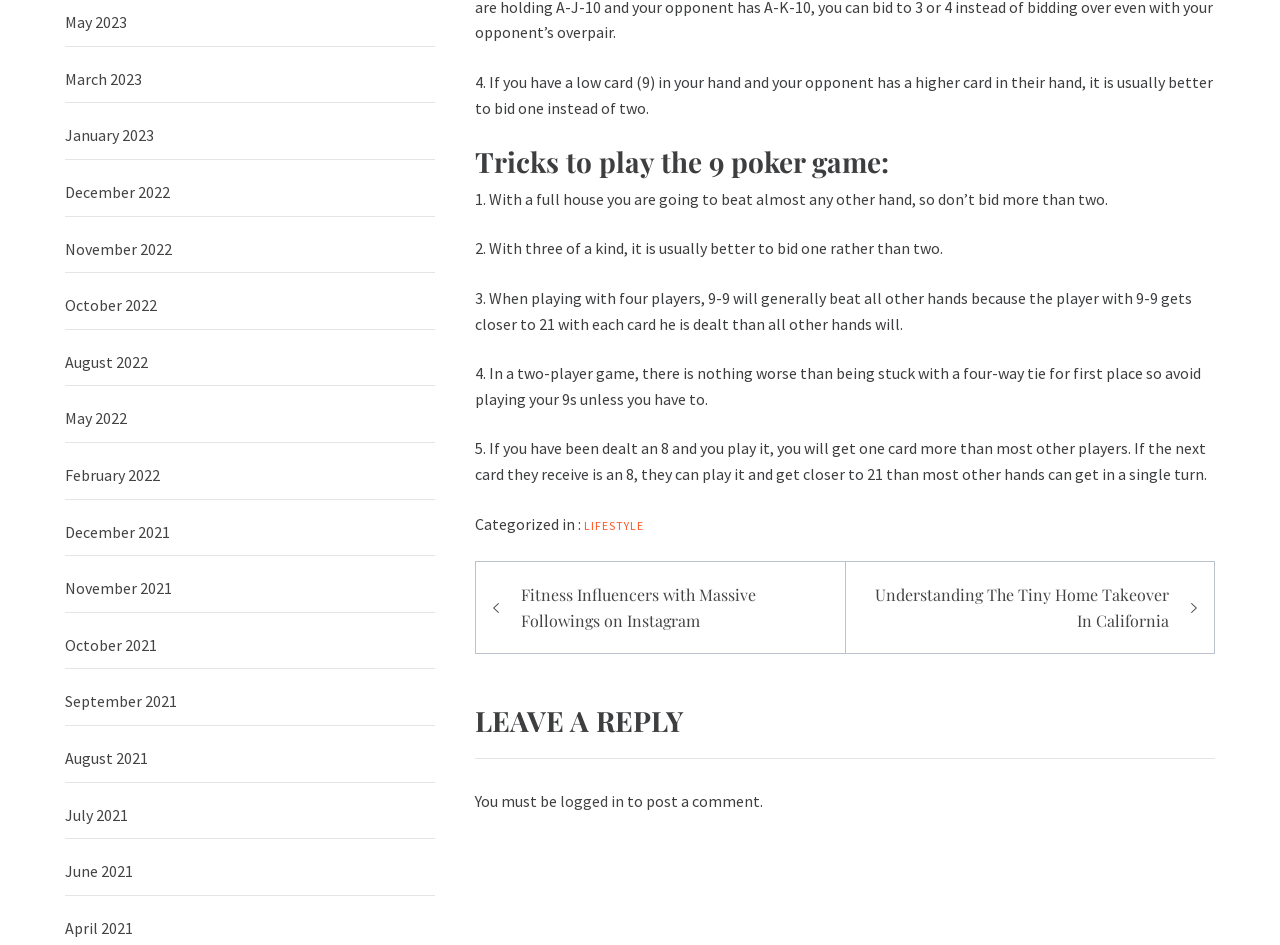How many months are listed in the archive section?
Using the image, give a concise answer in the form of a single word or short phrase.

12